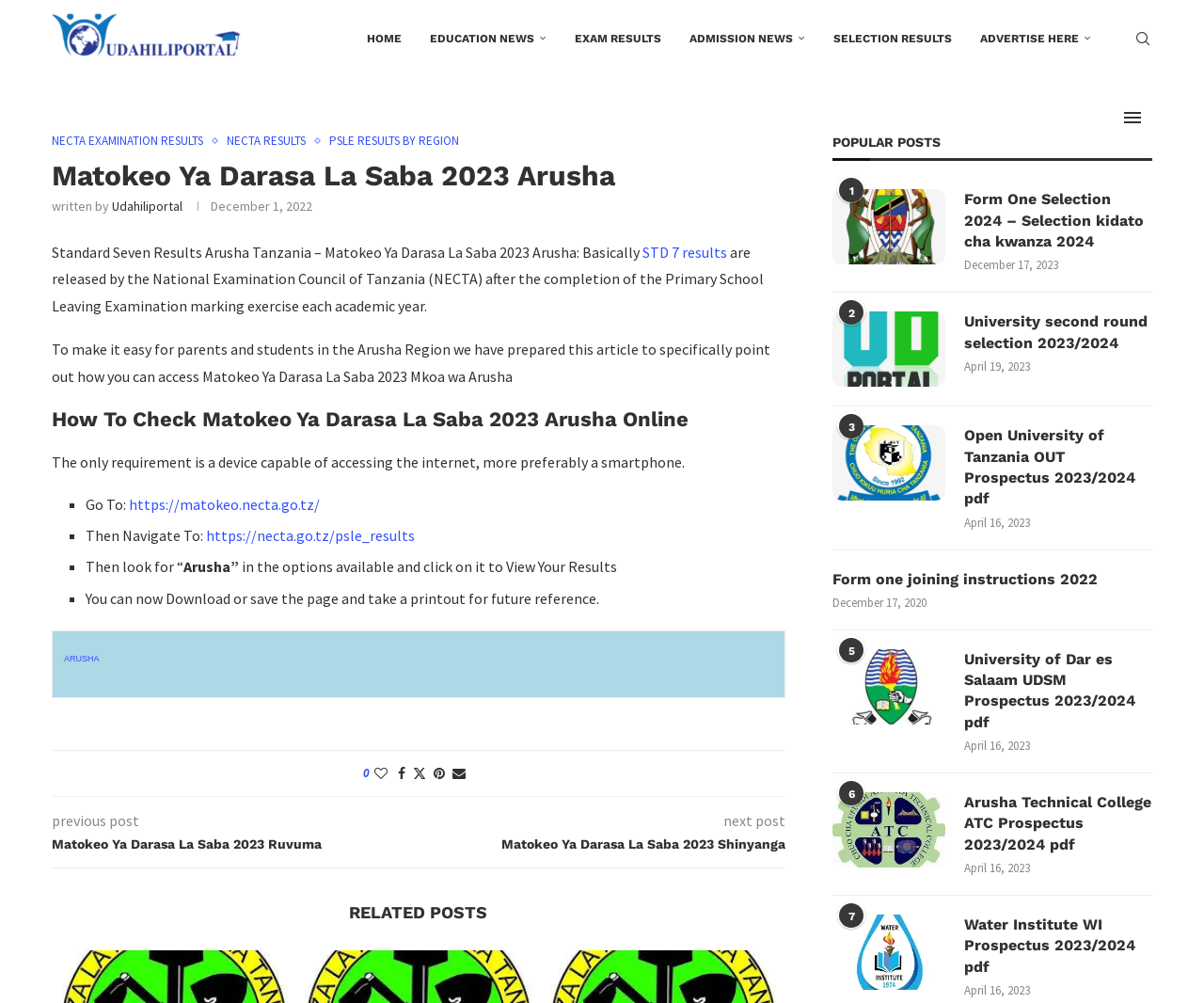Please analyze the image and provide a thorough answer to the question:
What is the URL to access NECTA results?

The URL can be found in the article, where it is mentioned as one of the steps to access the NECTA results, specifically in the section 'How To Check Matokeo Ya Darasa La Saba 2023 Arusha Online'.